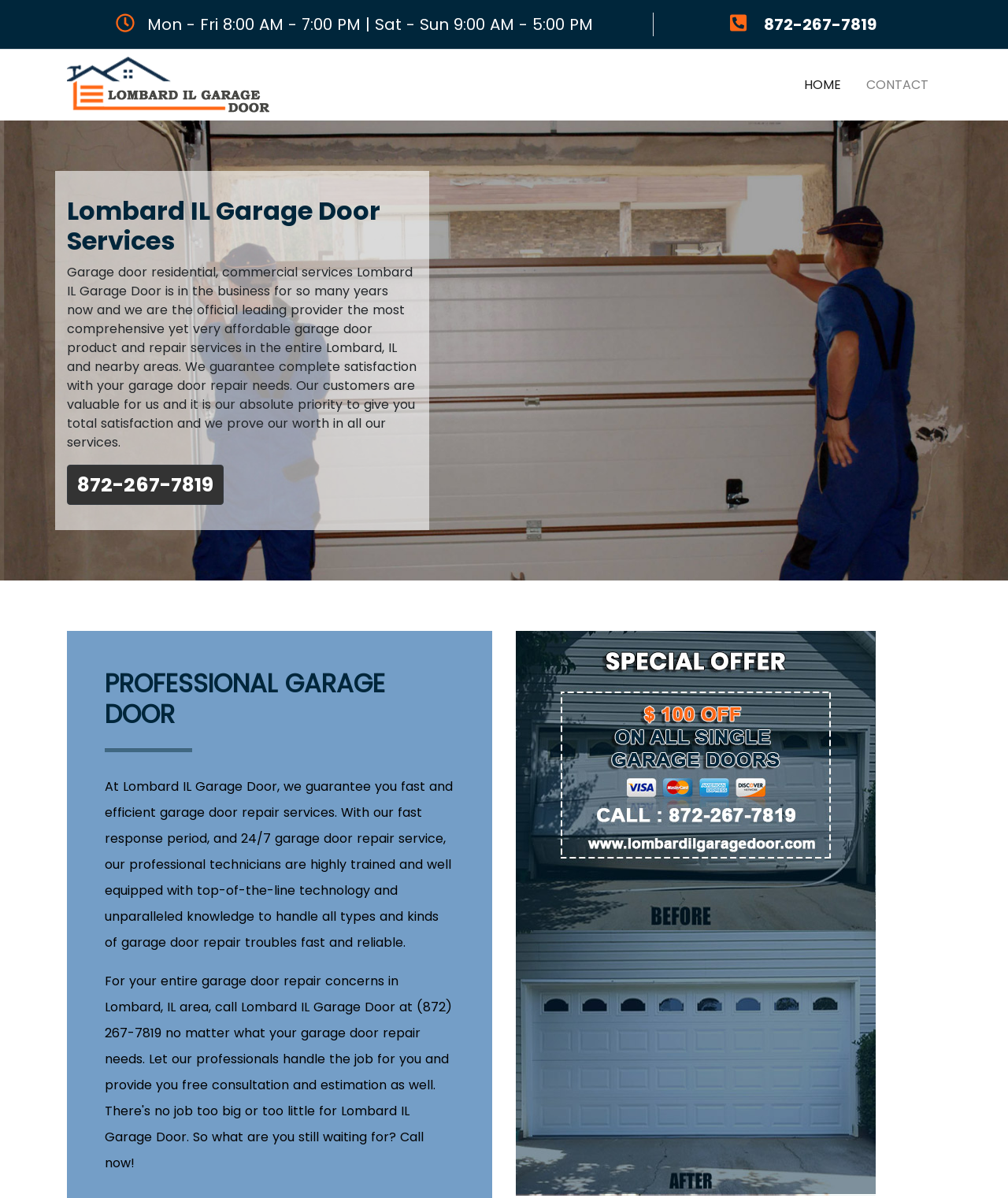What is the phone number to contact Lombard IL Garage Door?
Refer to the screenshot and answer in one word or phrase.

872-267-7819